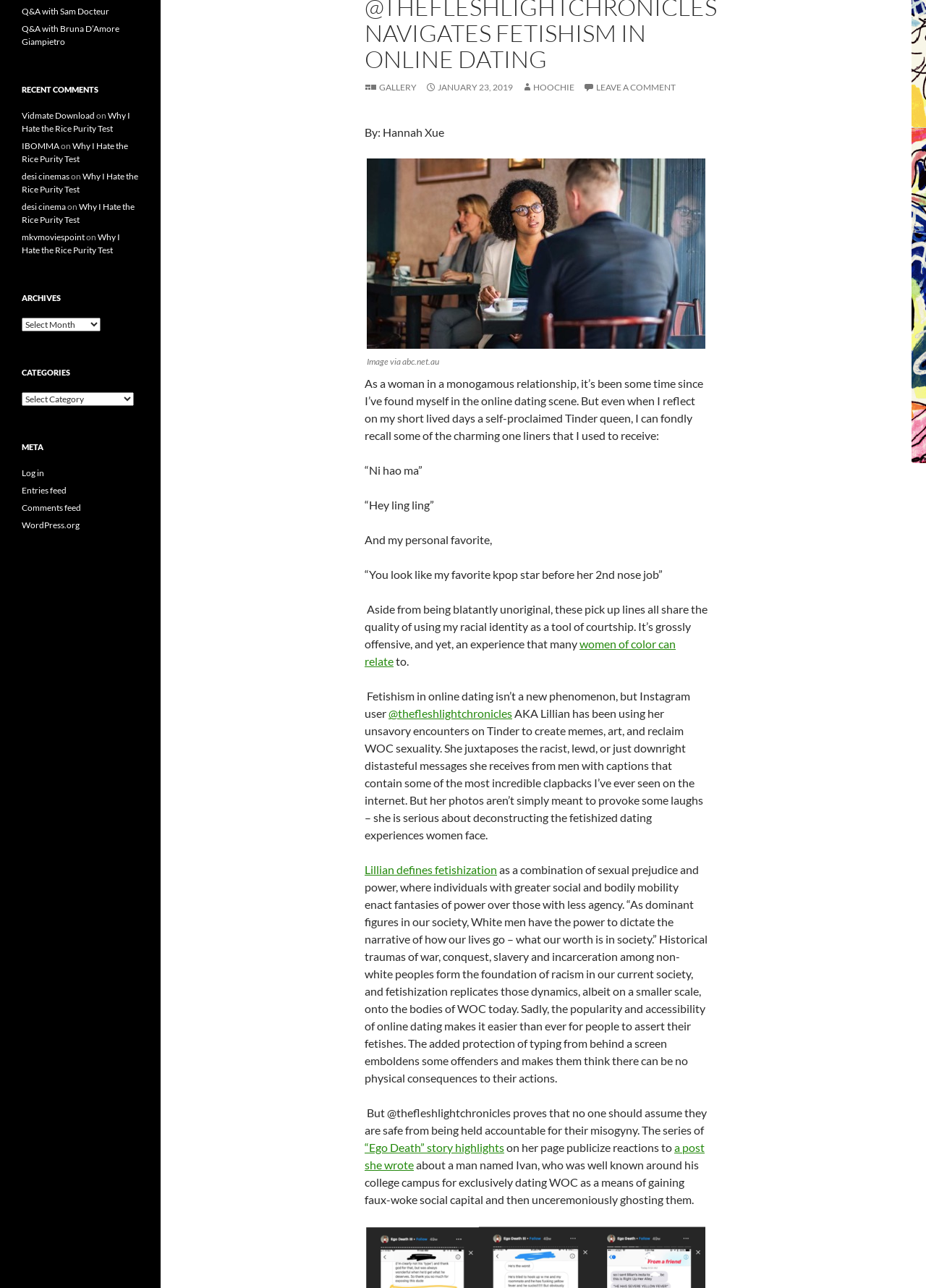From the webpage screenshot, predict the bounding box of the UI element that matches this description: "Comments feed".

[0.023, 0.39, 0.088, 0.398]